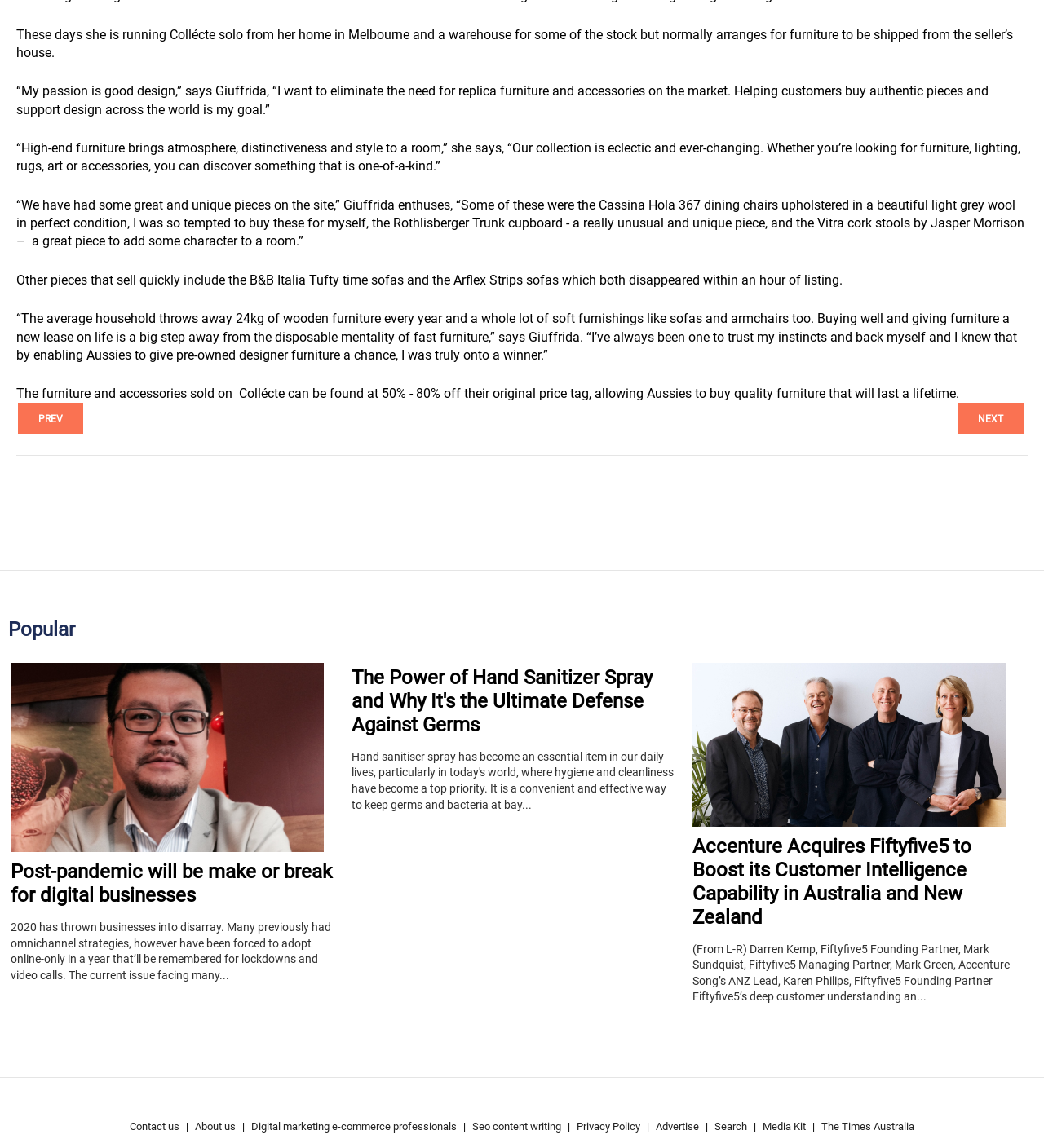What percentage off their original price tag can Aussies buy quality furniture for?
Give a comprehensive and detailed explanation for the question.

The text states that the furniture and accessories sold on Collécte can be found at 50% - 80% off their original price tag, allowing Aussies to buy quality furniture that will last a lifetime.